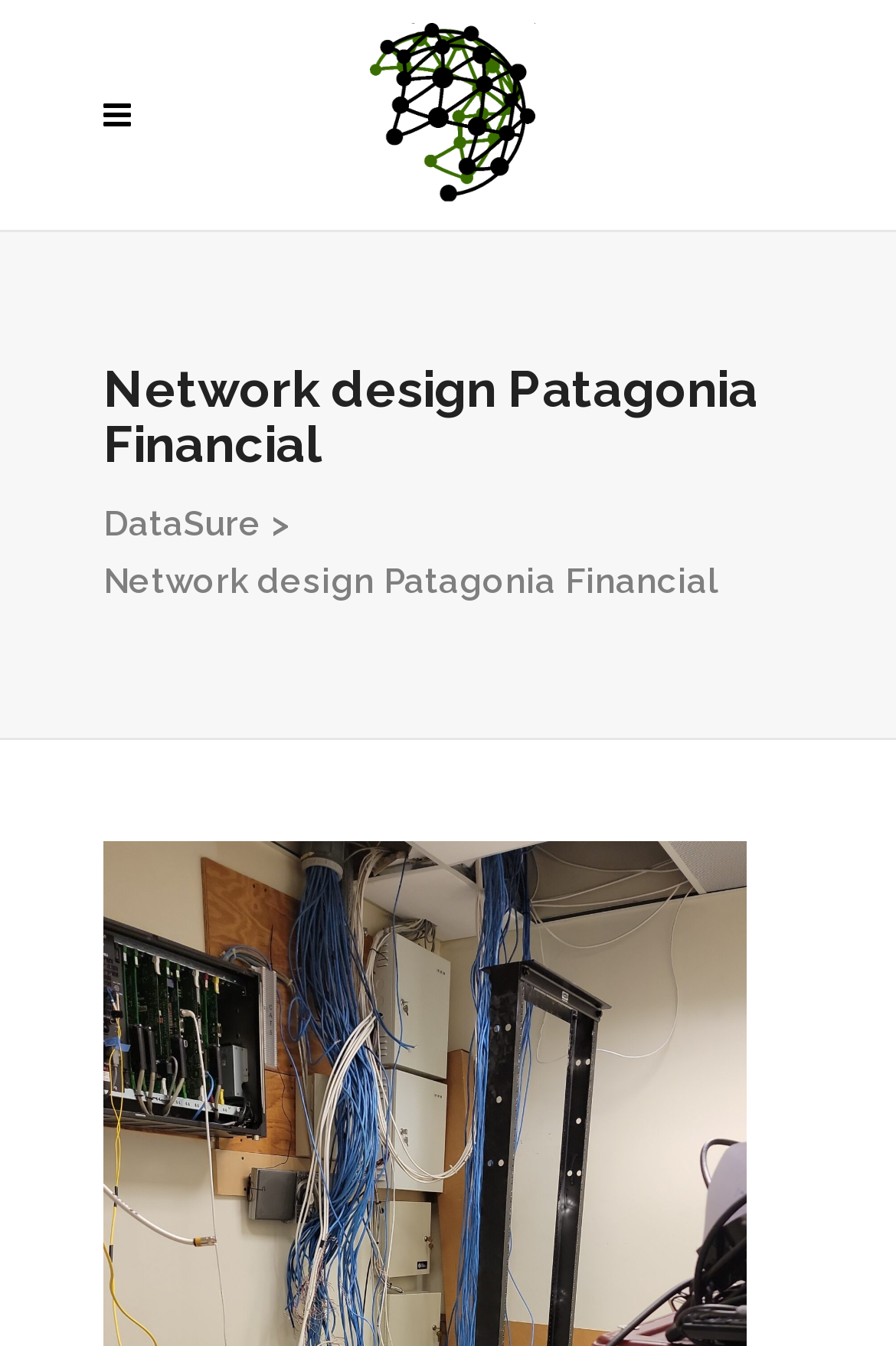Respond with a single word or short phrase to the following question: 
What is the logo of the website?

mobile-logo